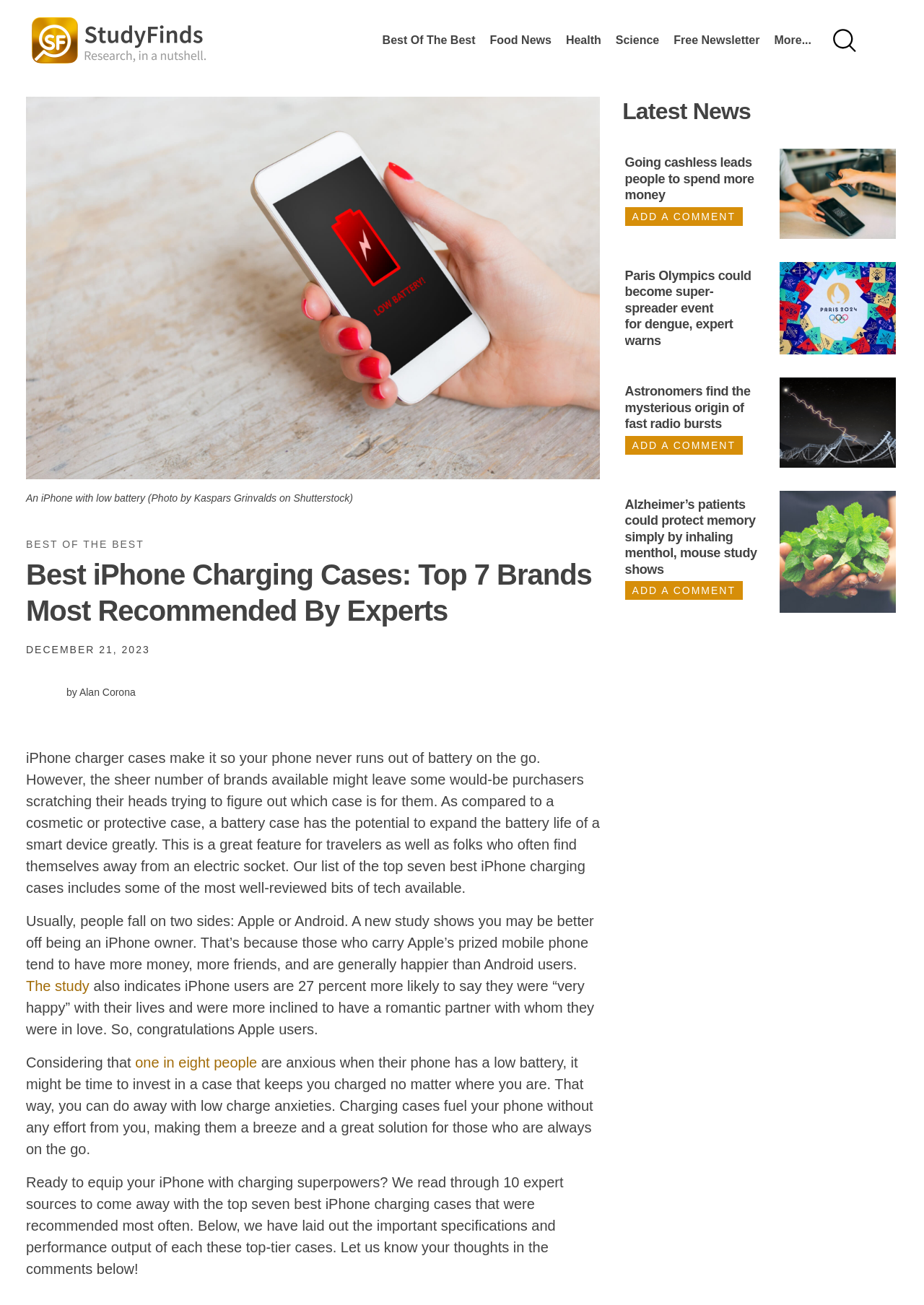Locate the bounding box coordinates of the element you need to click to accomplish the task described by this instruction: "View the study about iPhone users".

[0.028, 0.75, 0.097, 0.762]